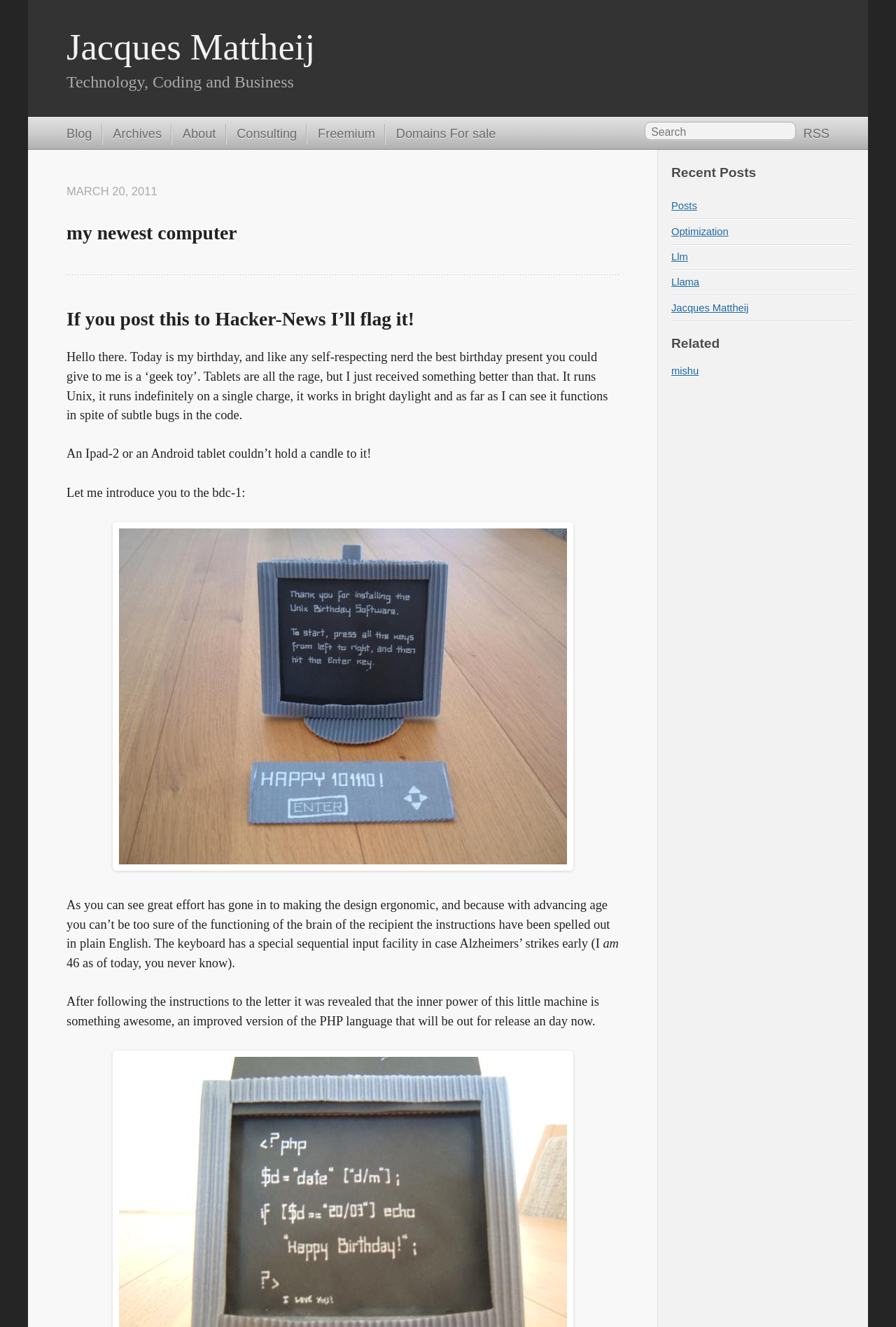Please predict the bounding box coordinates of the element's region where a click is necessary to complete the following instruction: "Read the article posted on August 10, 2023". The coordinates should be represented by four float numbers between 0 and 1, i.e., [left, top, right, bottom].

None